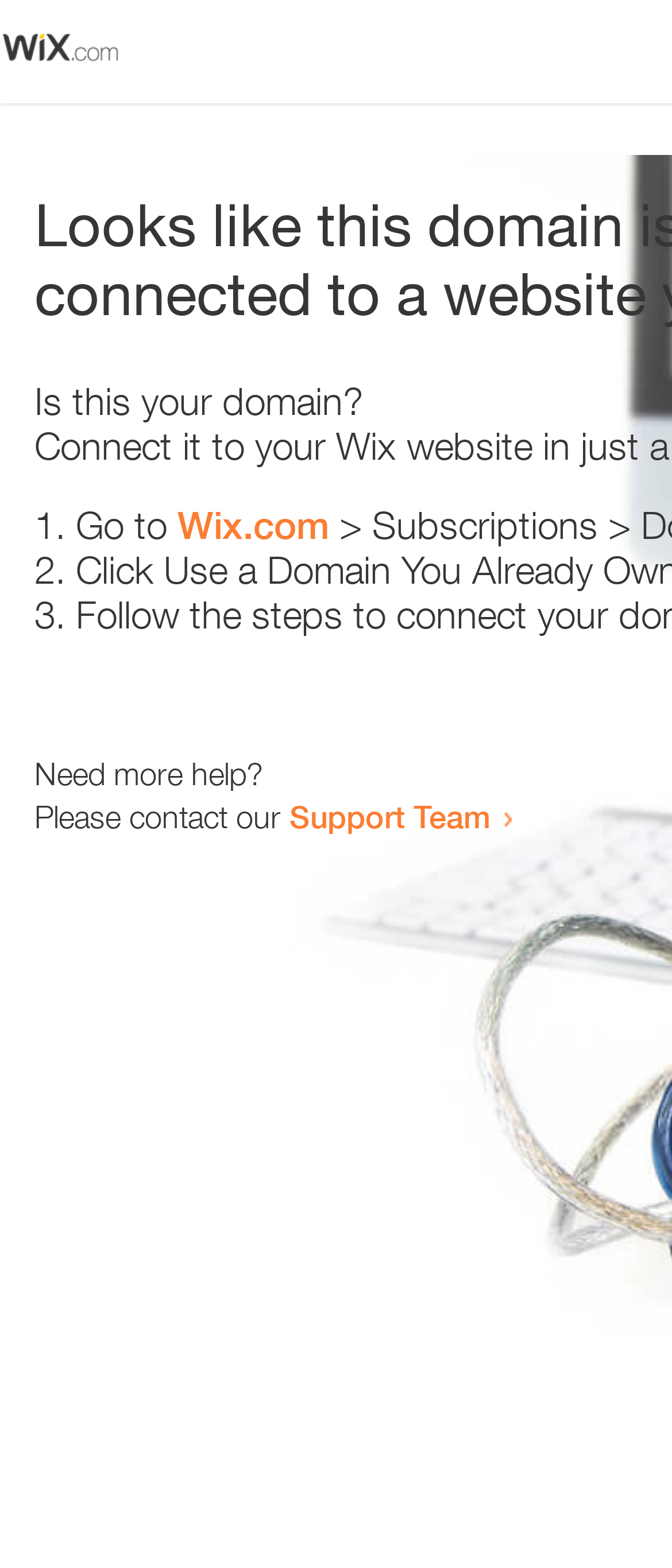Kindly respond to the following question with a single word or a brief phrase: 
How many links are present on the webpage?

2